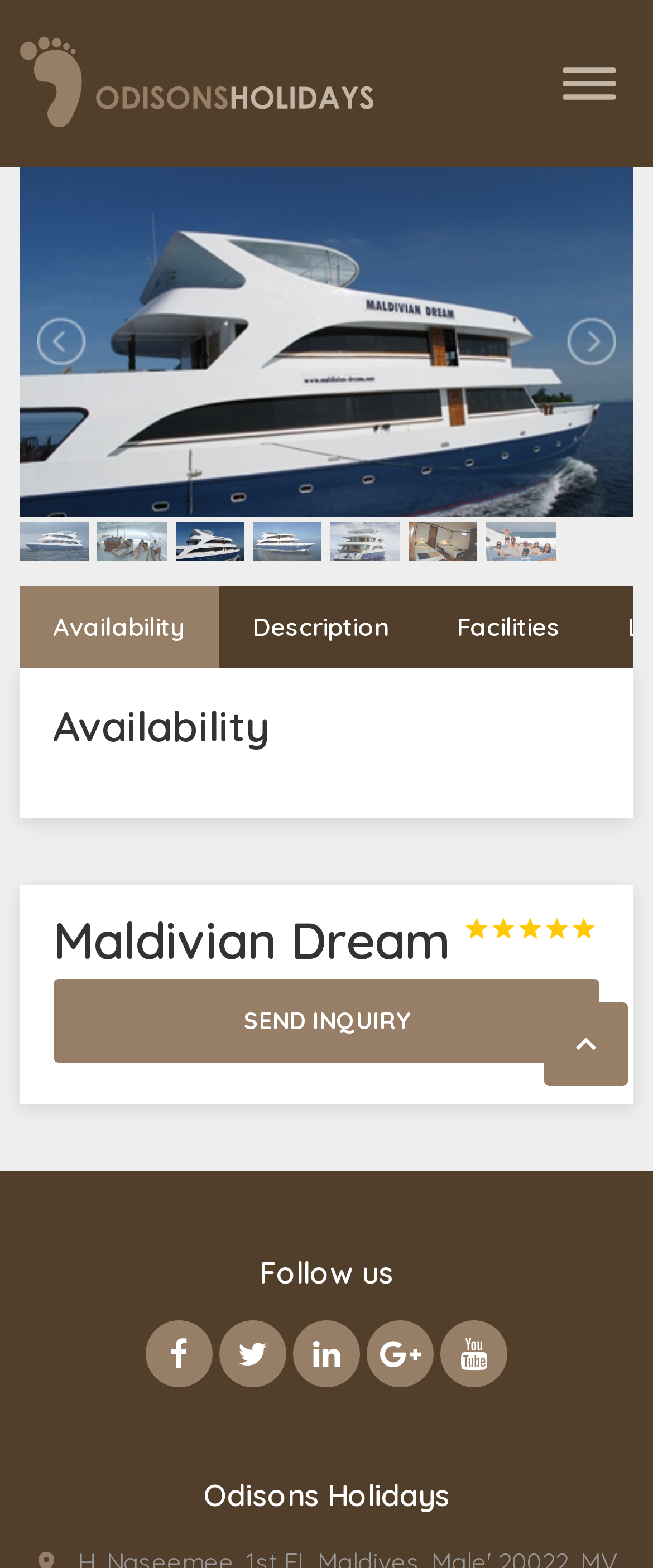How many links are there in the top navigation menu?
Using the image, provide a detailed and thorough answer to the question.

I counted the number of links in the top navigation menu, which are 'Availability', 'Description', 'Facilities', and 6 other links with no text.